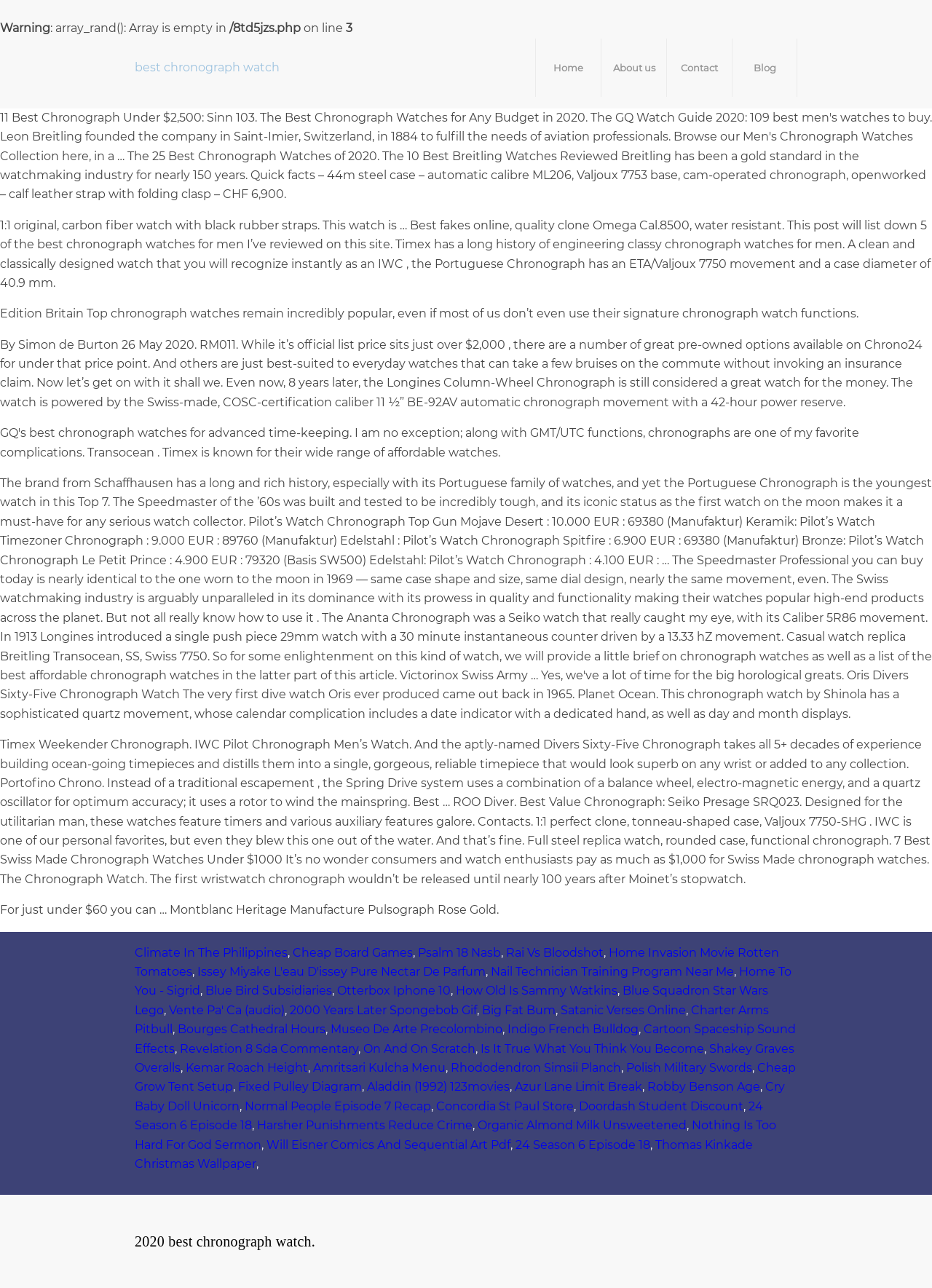What is the brand of the watch mentioned in the first paragraph?
Give a single word or phrase as your answer by examining the image.

Timex